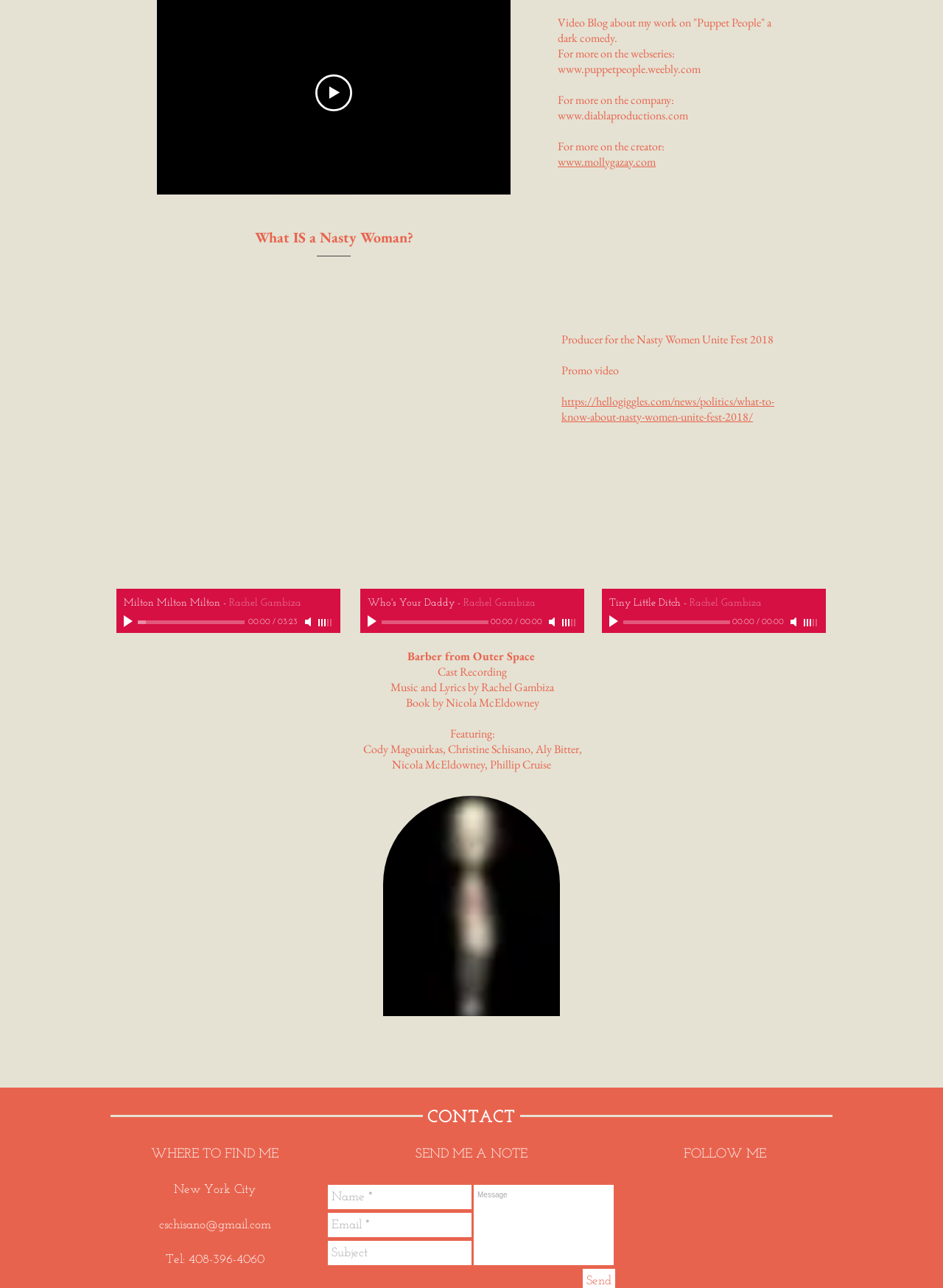Please provide a comprehensive answer to the question based on the screenshot: What is the name of the festival?

The name of the festival is mentioned in the text 'Producer for the Nasty Women Unite Fest 2018' and the link 'https://hellogiggles.com/news/politics/what-to-know-about-nasty-women-unite-fest-2018/'.